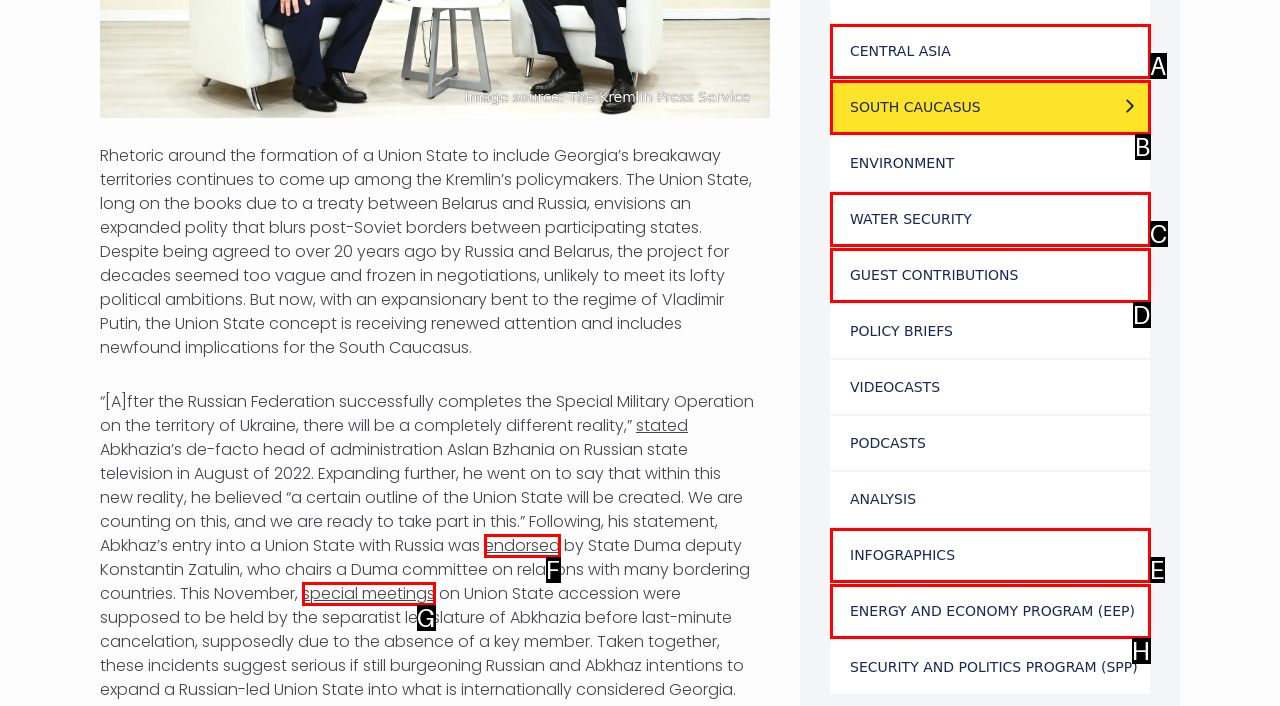Assess the description: Energy and Economy Program (EEP) and select the option that matches. Provide the letter of the chosen option directly from the given choices.

H